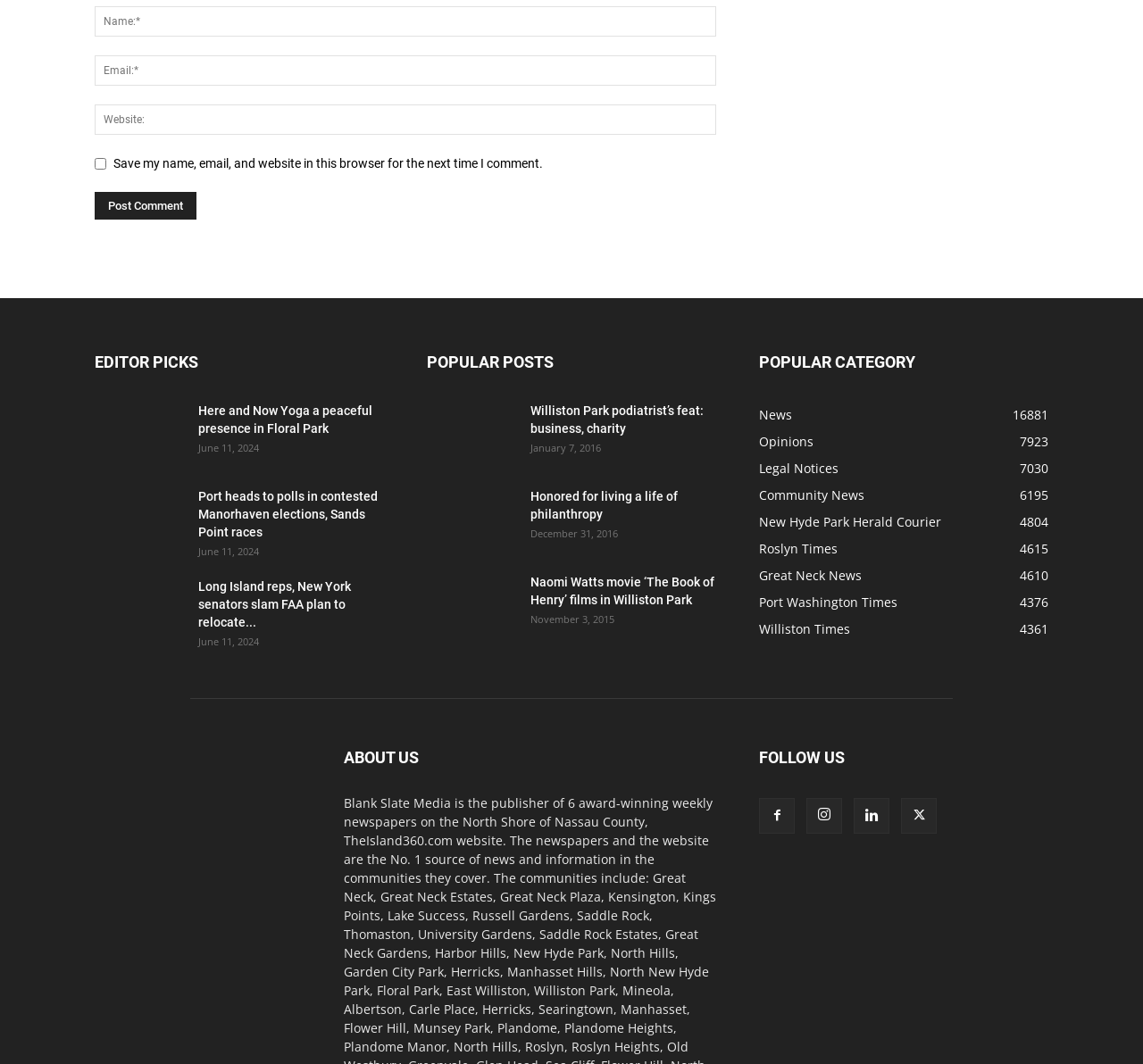Provide your answer to the question using just one word or phrase: What is the purpose of the 'POPULAR CATEGORY' section?

Show popular categories